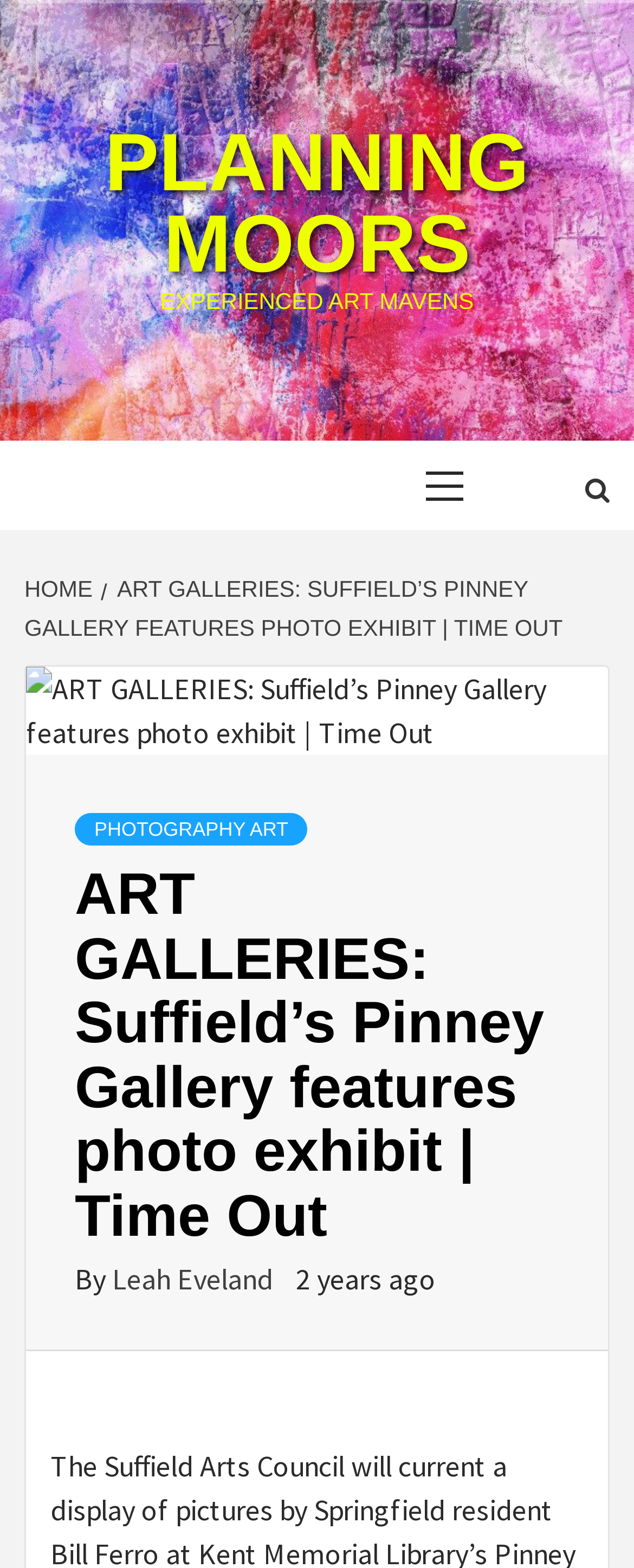Answer the question in one word or a short phrase:
What is the name of the gallery featured in the article?

Pinney Gallery